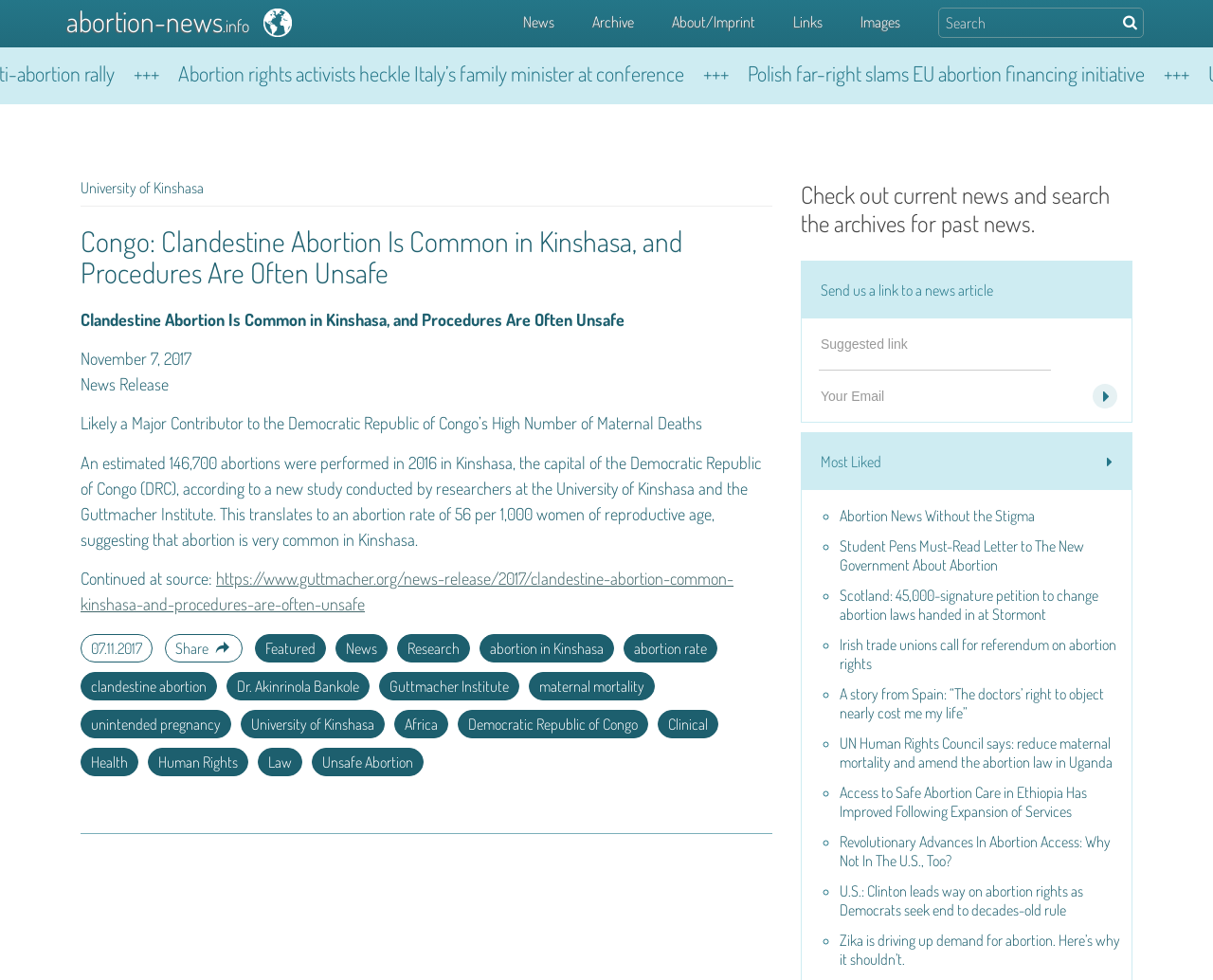Identify the coordinates of the bounding box for the element that must be clicked to accomplish the instruction: "Check out current news and search the archives for past news".

[0.66, 0.183, 0.915, 0.243]